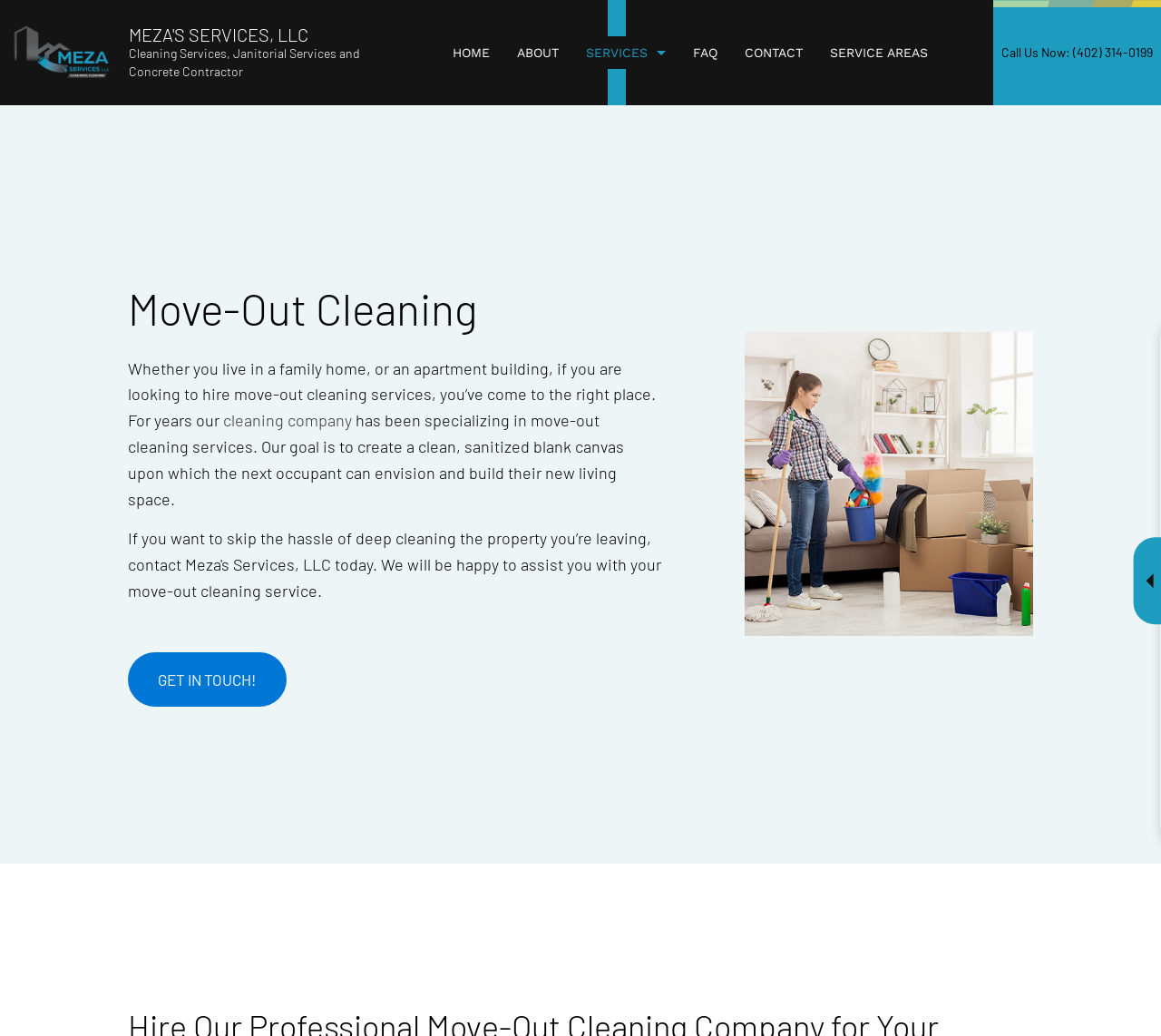Please identify the bounding box coordinates of the element's region that I should click in order to complete the following instruction: "Call the company now". The bounding box coordinates consist of four float numbers between 0 and 1, i.e., [left, top, right, bottom].

[0.855, 0.0, 1.0, 0.102]